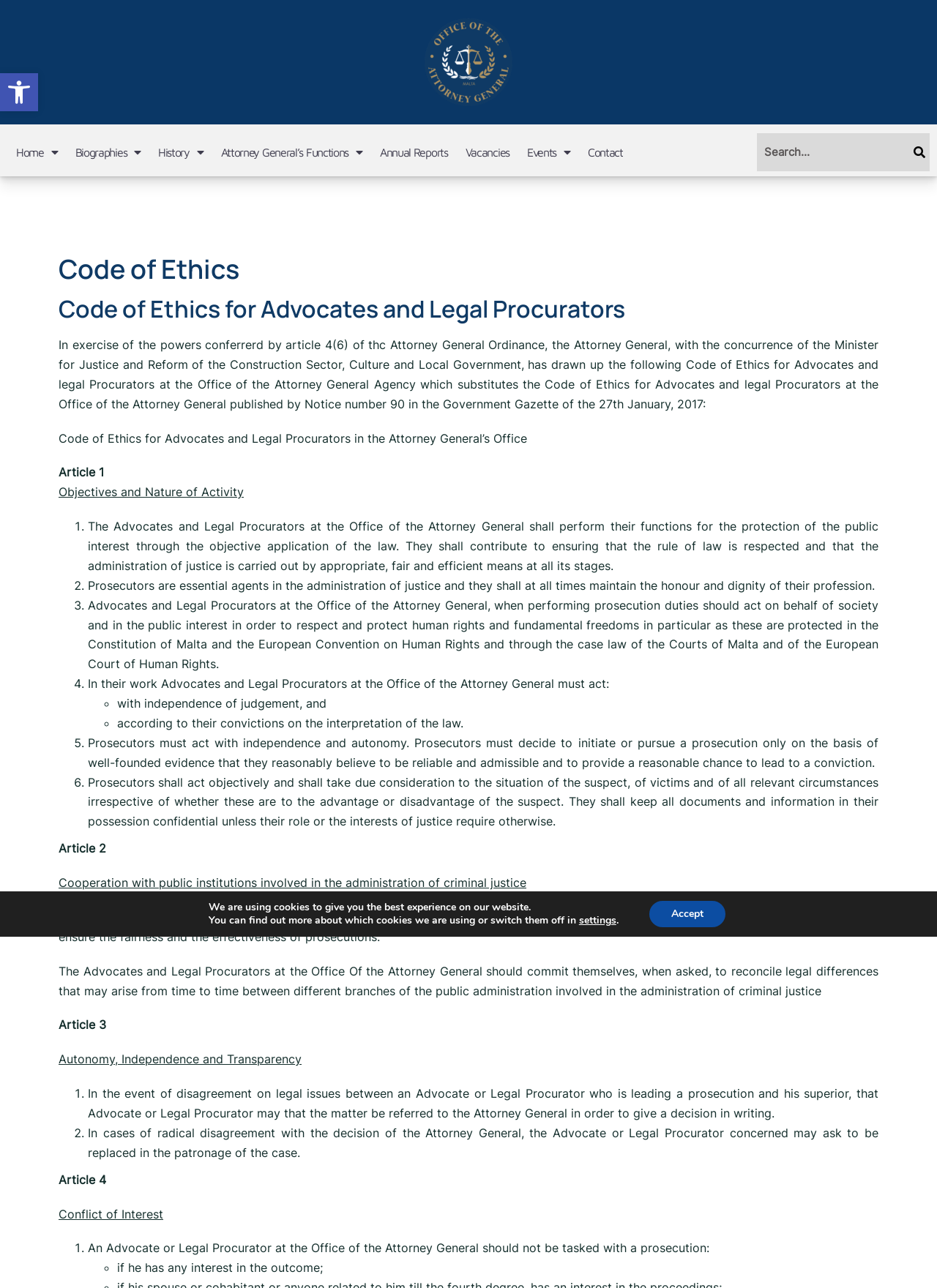Give the bounding box coordinates for this UI element: "Attorney General’s Functions". The coordinates should be four float numbers between 0 and 1, arranged as [left, top, right, bottom].

[0.226, 0.105, 0.396, 0.131]